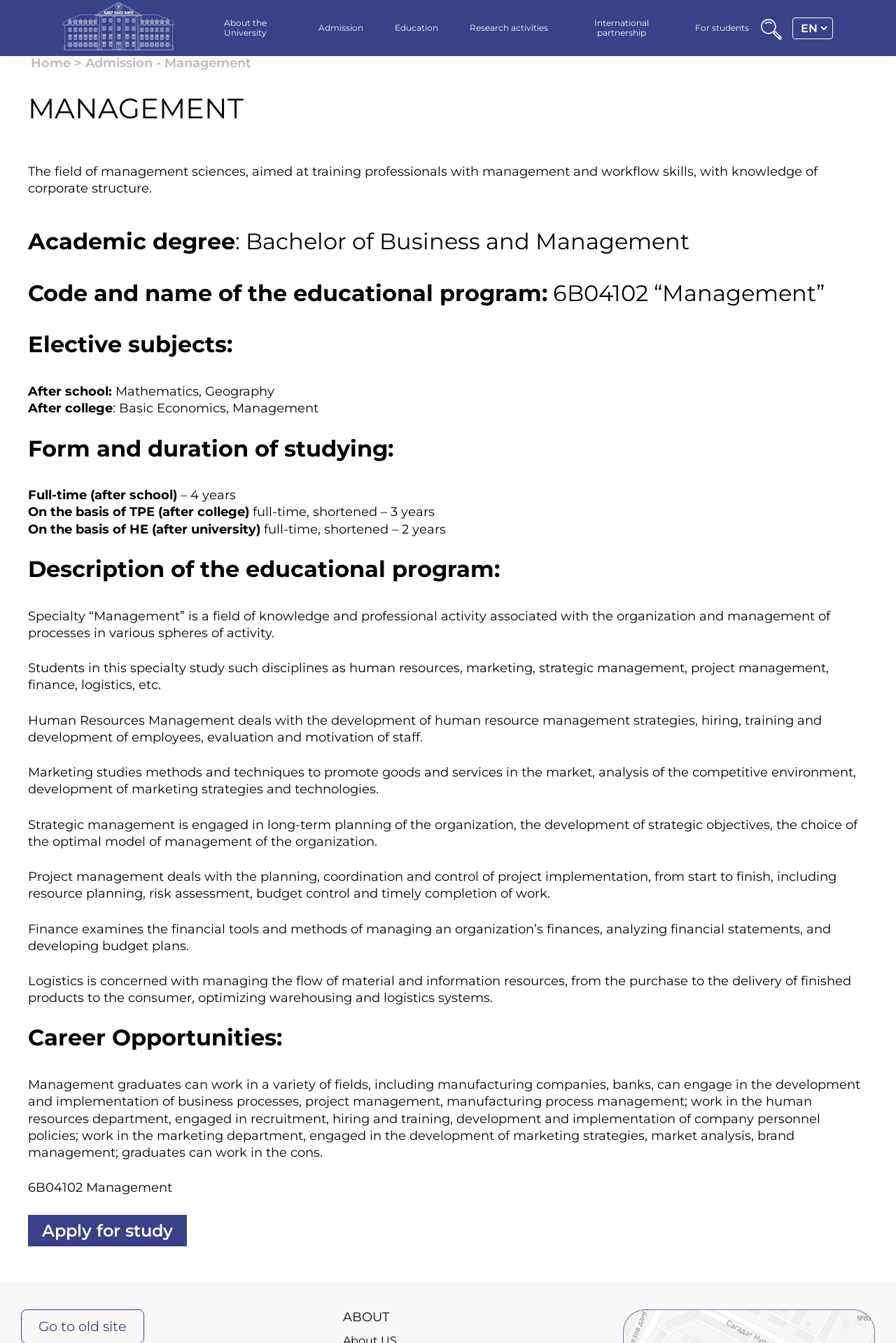Please identify the bounding box coordinates of the element's region that I should click in order to complete the following instruction: "Toggle the table of content". The bounding box coordinates consist of four float numbers between 0 and 1, i.e., [left, top, right, bottom].

None